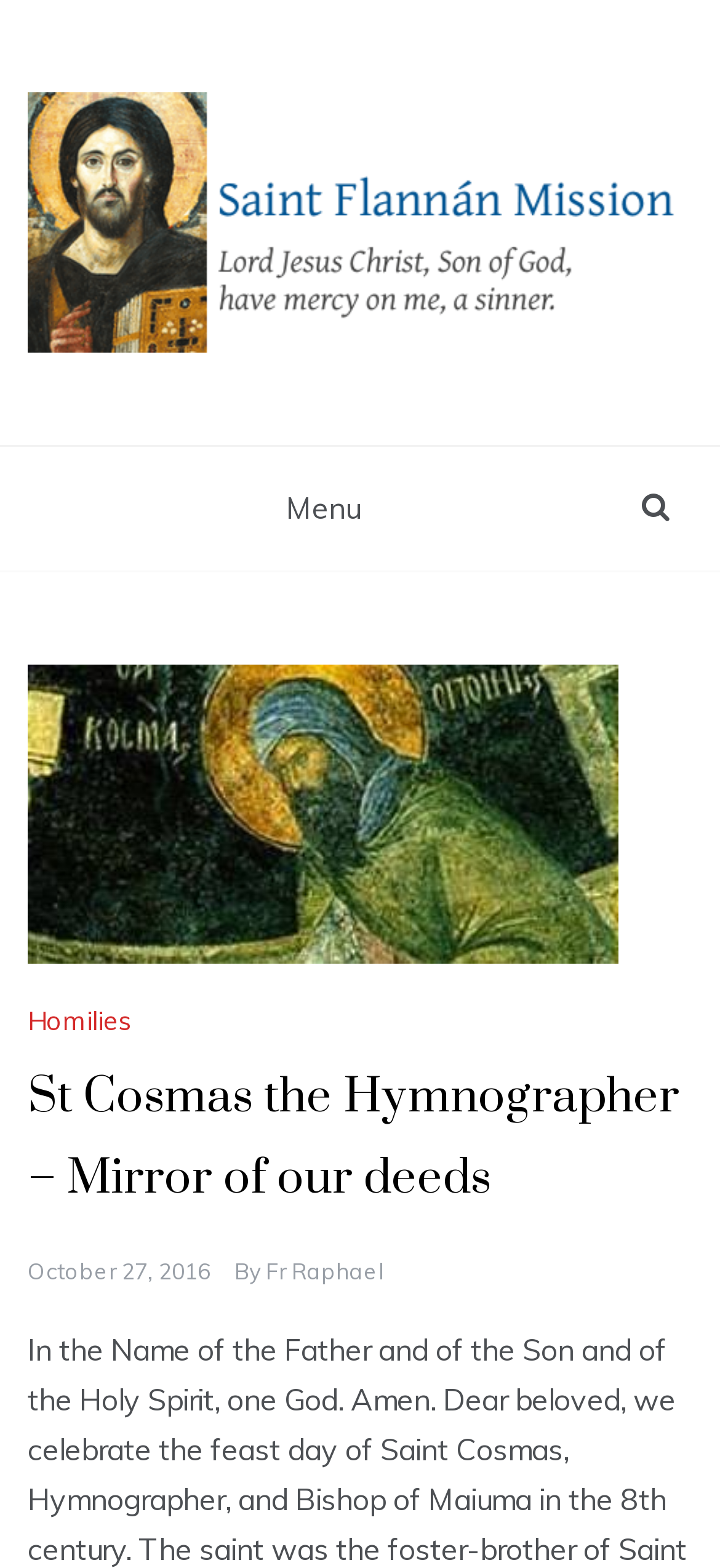Based on the element description: "Saint Flannán Mission", identify the bounding box coordinates for this UI element. The coordinates must be four float numbers between 0 and 1, listed as [left, top, right, bottom].

[0.038, 0.225, 0.846, 0.271]